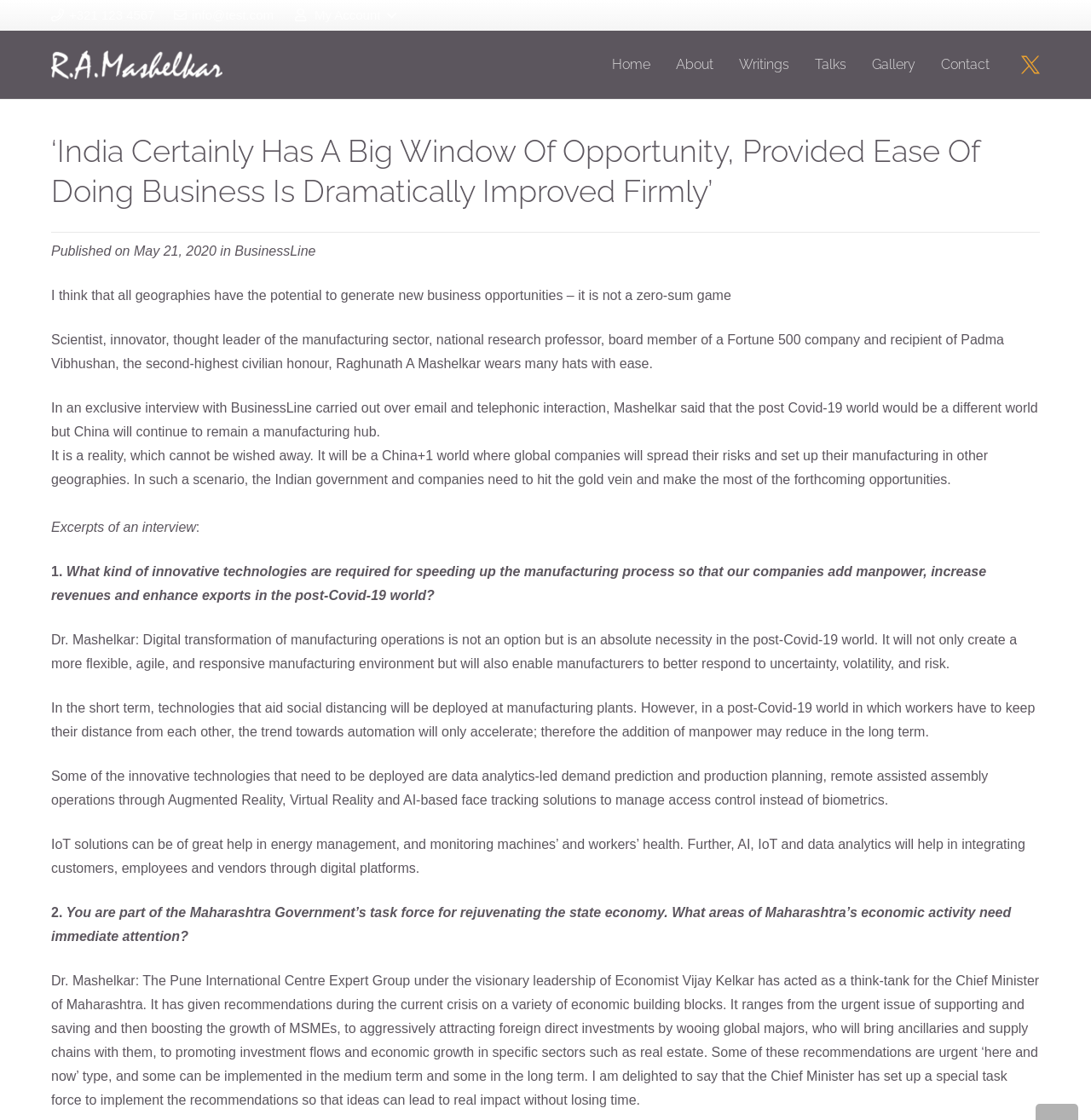Can you find the bounding box coordinates for the element that needs to be clicked to execute this instruction: "Call the phone number"? The coordinates should be given as four float numbers between 0 and 1, i.e., [left, top, right, bottom].

[0.047, 0.007, 0.142, 0.02]